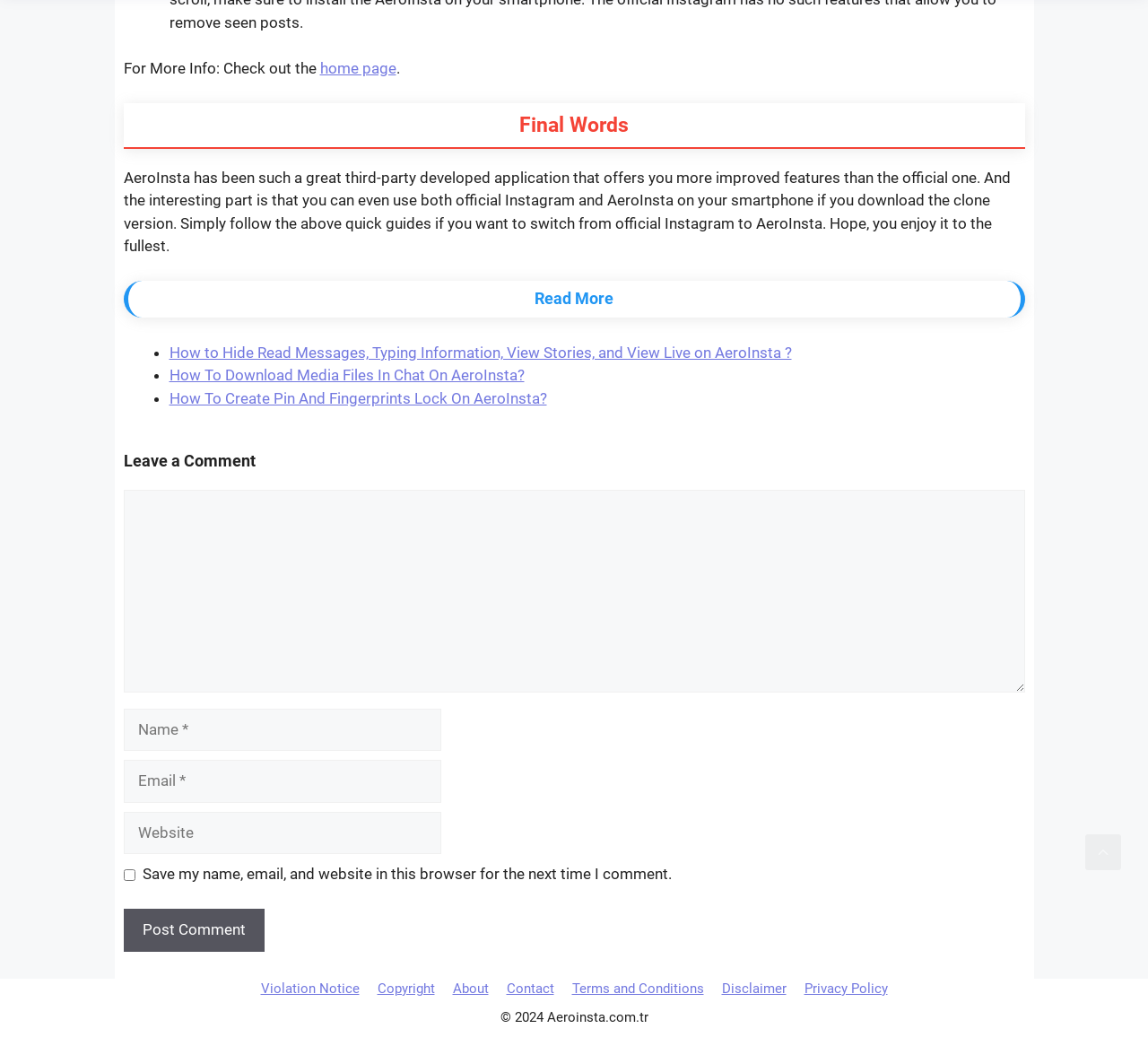What is the purpose of the 'Scroll back to top' link?
Give a thorough and detailed response to the question.

The 'Scroll back to top' link is located at the bottom of the webpage, and it allows users to quickly scroll back to the top of the page without having to manually scroll up. This is useful for long webpages with a lot of content.